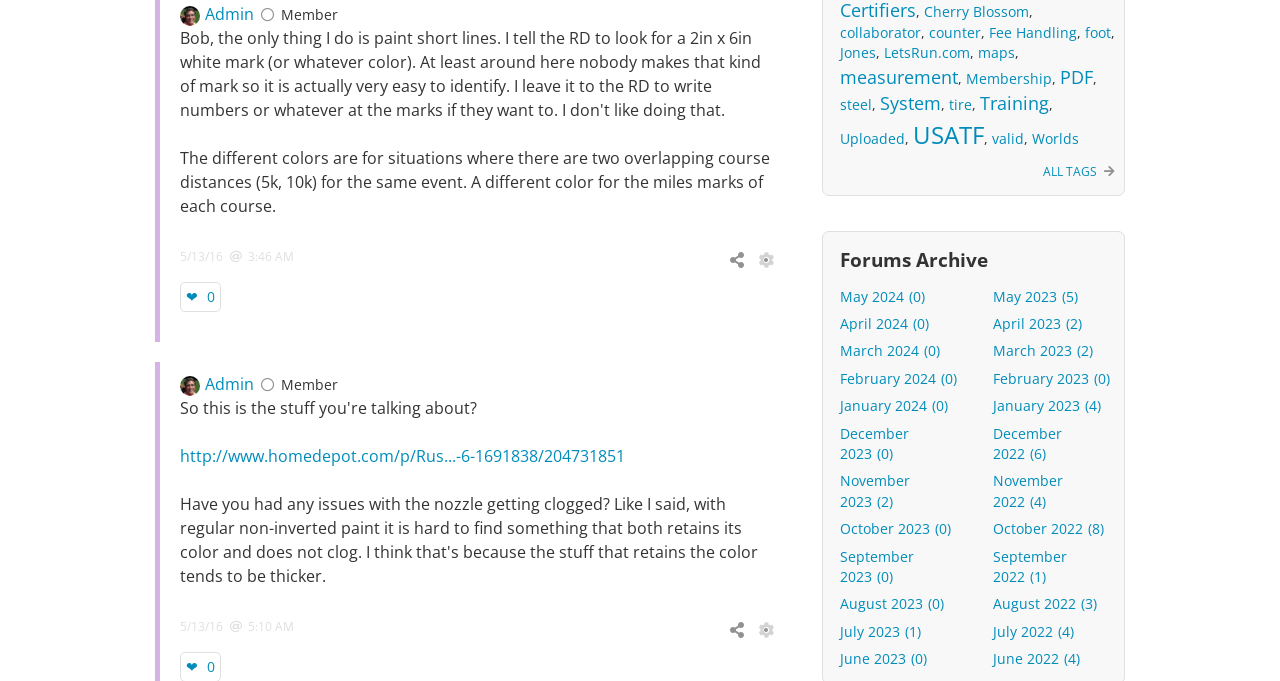Provide a thorough and detailed response to the question by examining the image: 
What is the topic of the webpage?

The heading element 'Forums Archive' suggests that the topic of this webpage is an archive of forum posts or discussions.